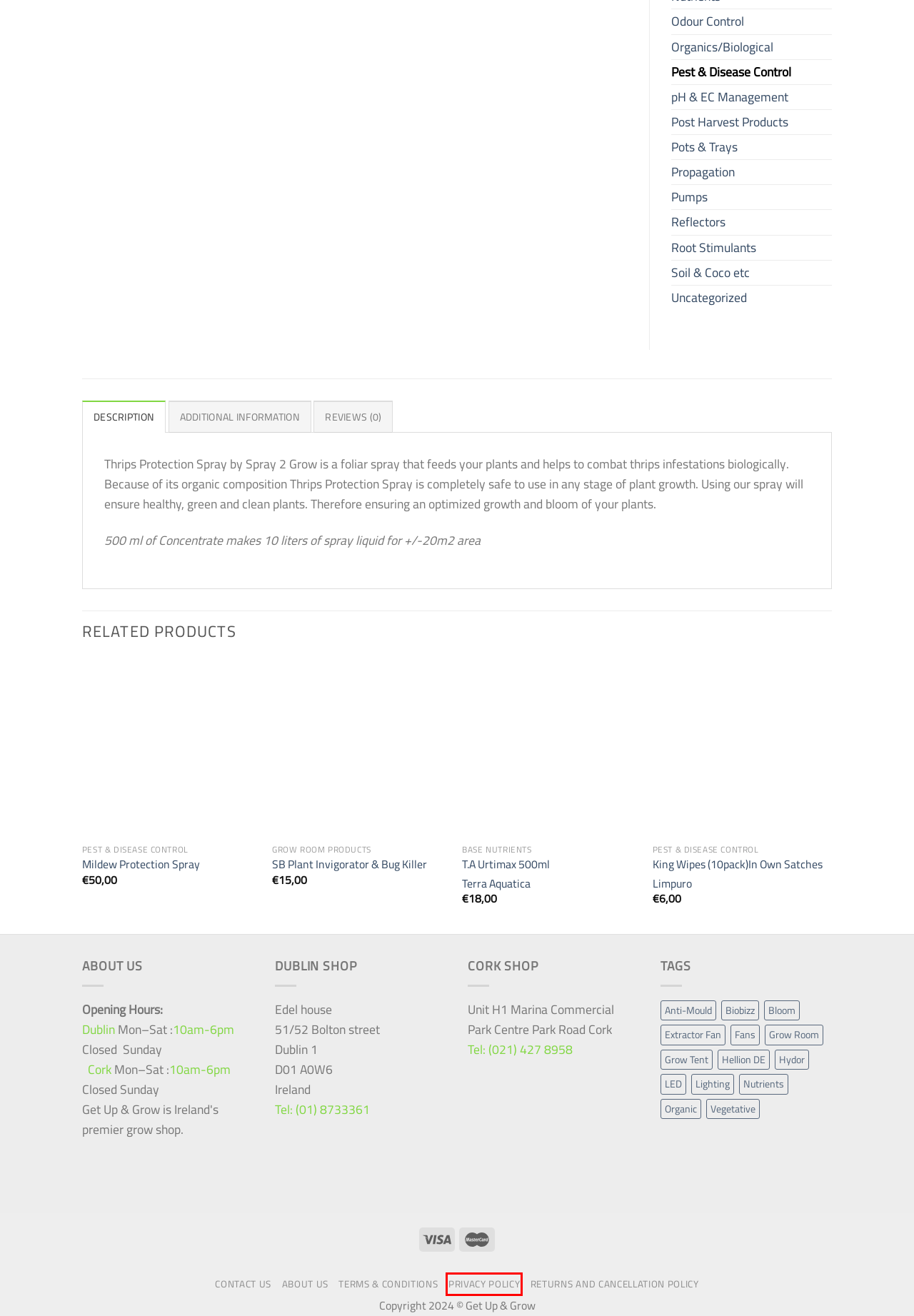Given a webpage screenshot with a UI element marked by a red bounding box, choose the description that best corresponds to the new webpage that will appear after clicking the element. The candidates are:
A. Odour Control Archives - Get Up and Grow
B. Anti-Mould Archives - Get Up and Grow
C. Terms & Conditions - Get Up and Grow
D. Soil & Coco ETC - Get Up and Grow
E. Pots & Trays Archives - Get Up and Grow
F. Hellion DE Archives - Get Up and Grow
G. Privacy Policy - Get Up and Grow
H. pH & EC Management Archives - Get Up and Grow

G